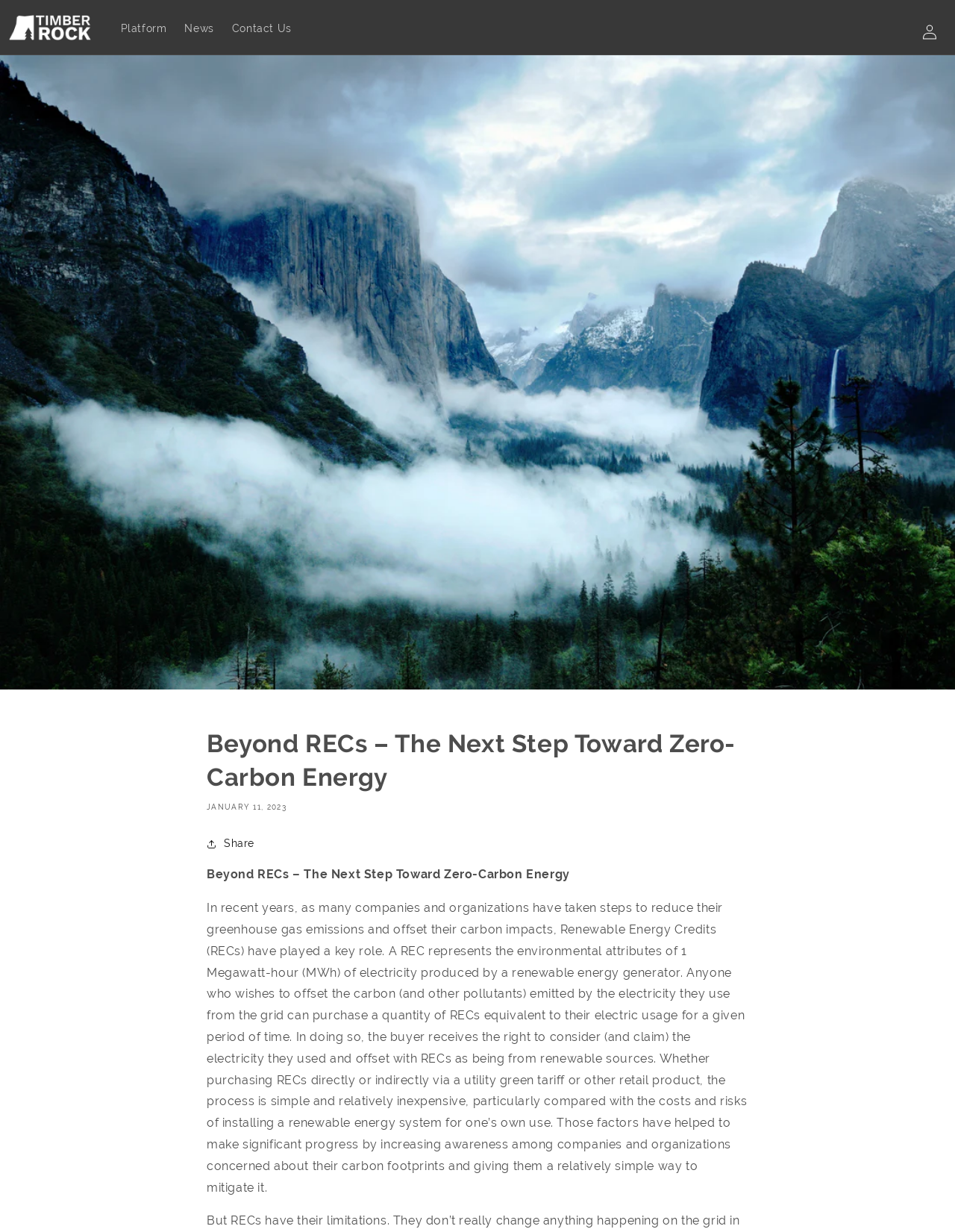Please reply with a single word or brief phrase to the question: 
What is the company name in the top-left corner?

TimberRock